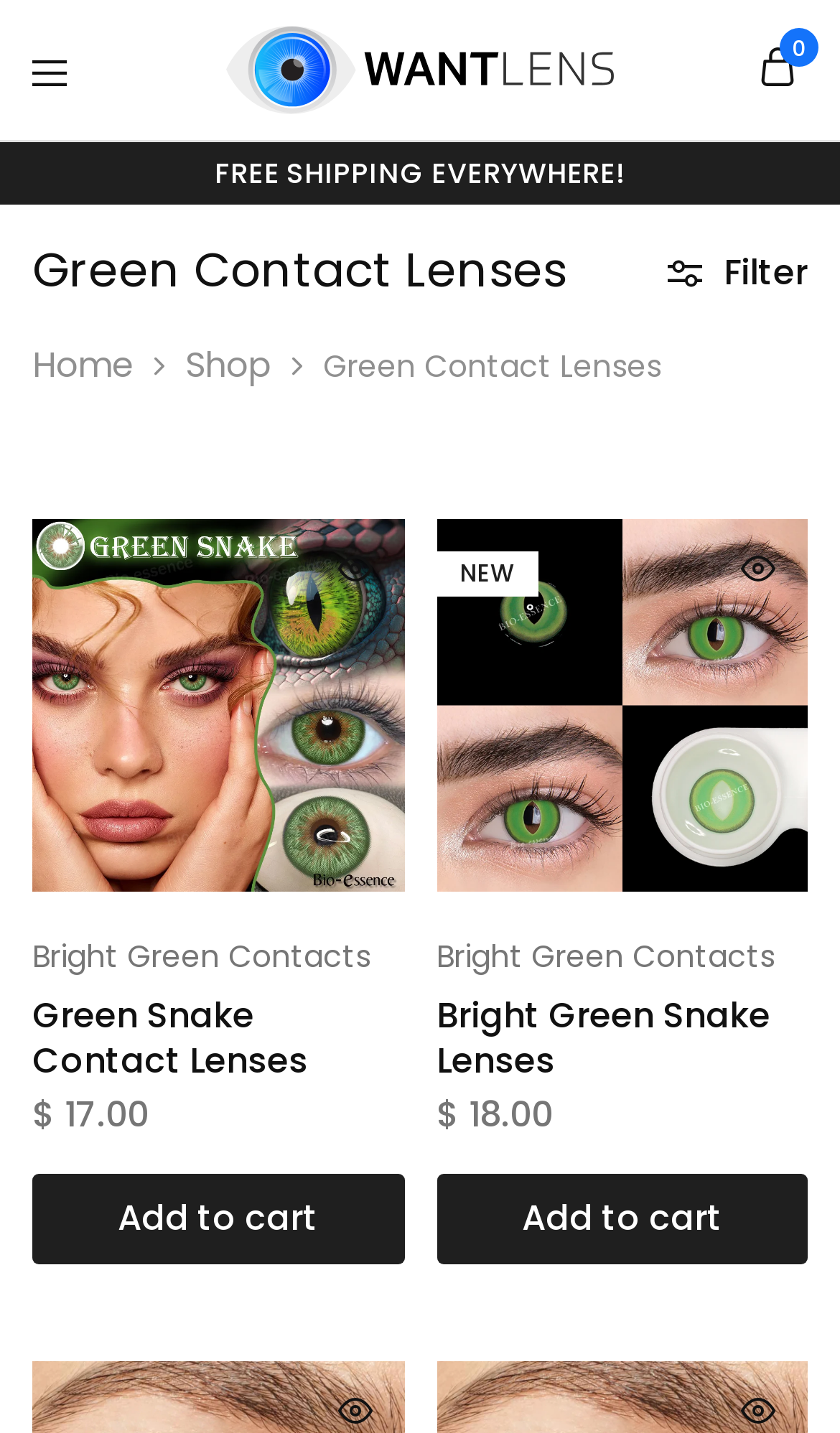Locate the bounding box coordinates of the area where you should click to accomplish the instruction: "View the 'TERMS & CONDITIONS'".

None